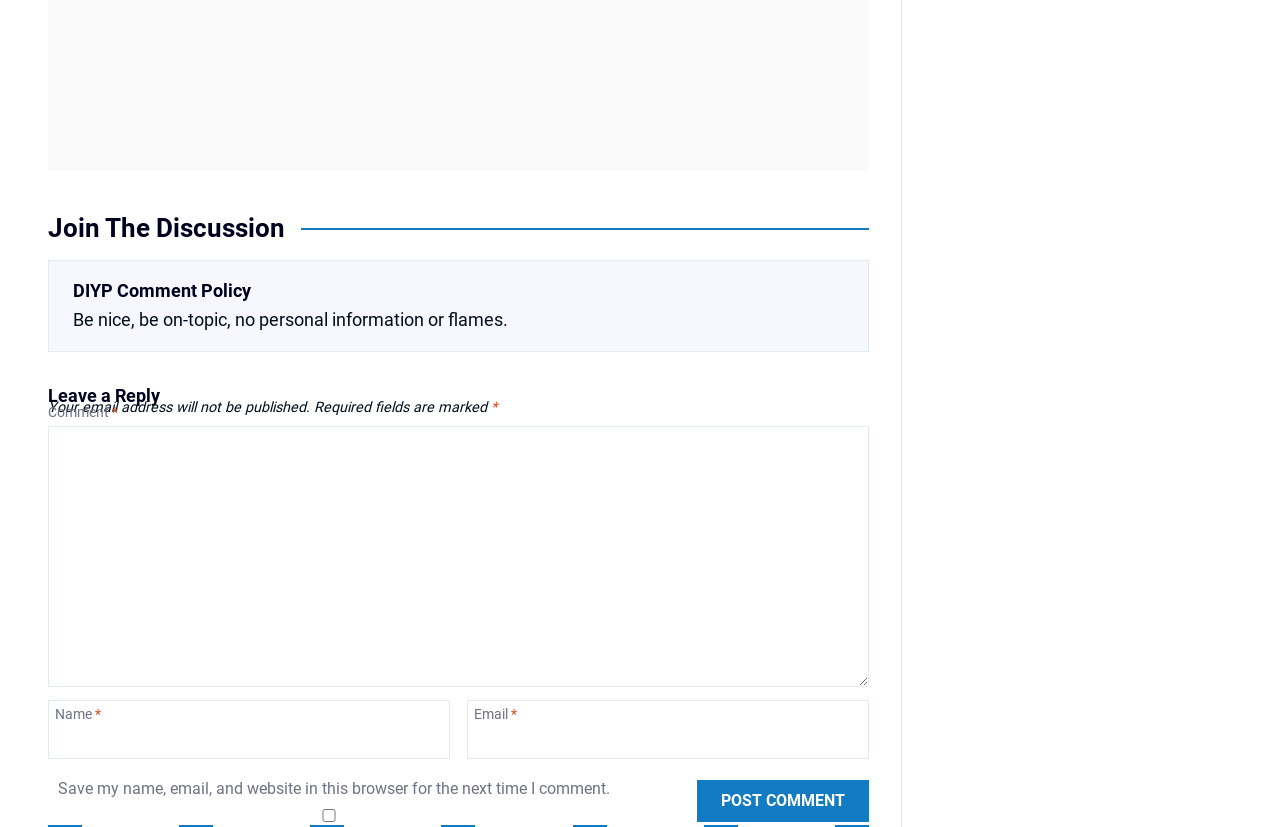Highlight the bounding box coordinates of the element you need to click to perform the following instruction: "Search for products."

None